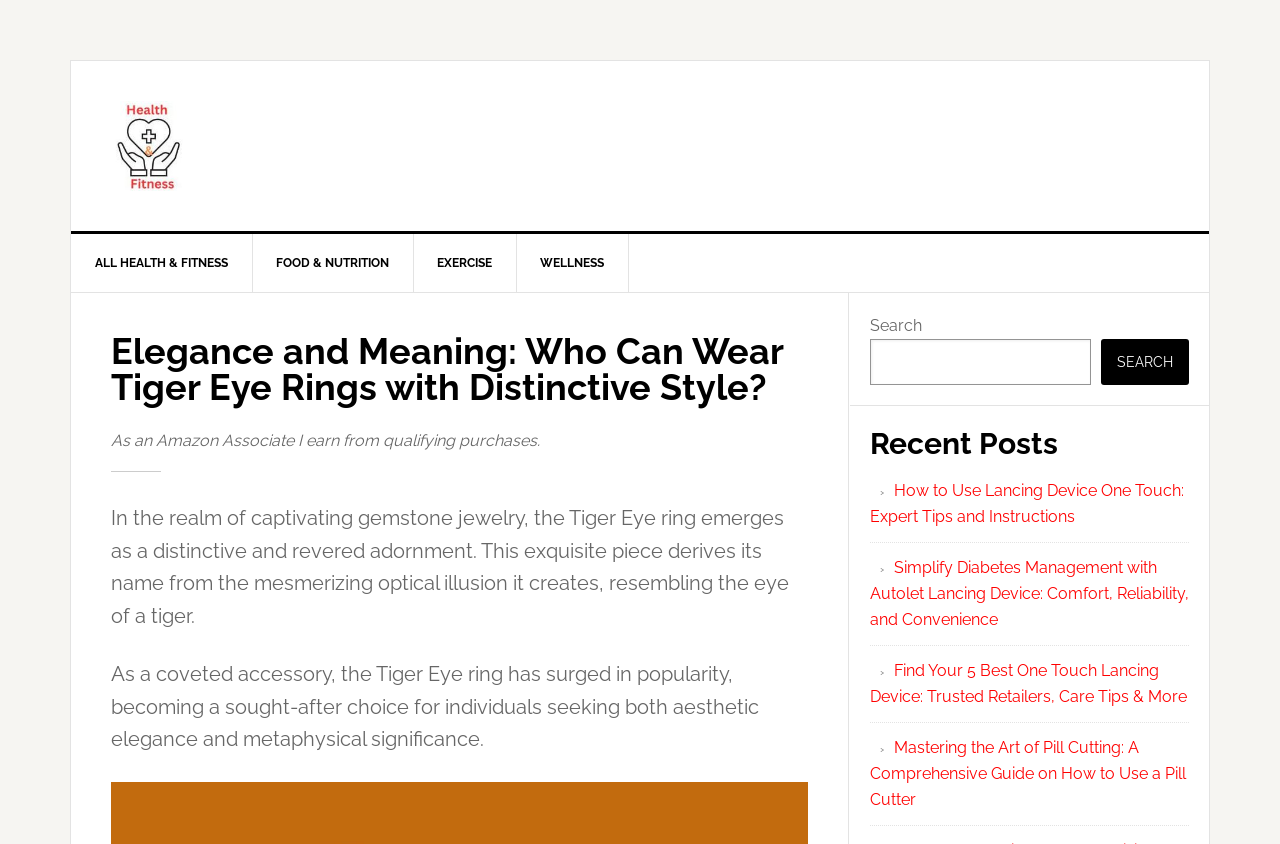Identify the bounding box coordinates of the element that should be clicked to fulfill this task: "Search for a topic". The coordinates should be provided as four float numbers between 0 and 1, i.e., [left, top, right, bottom].

[0.68, 0.402, 0.852, 0.456]